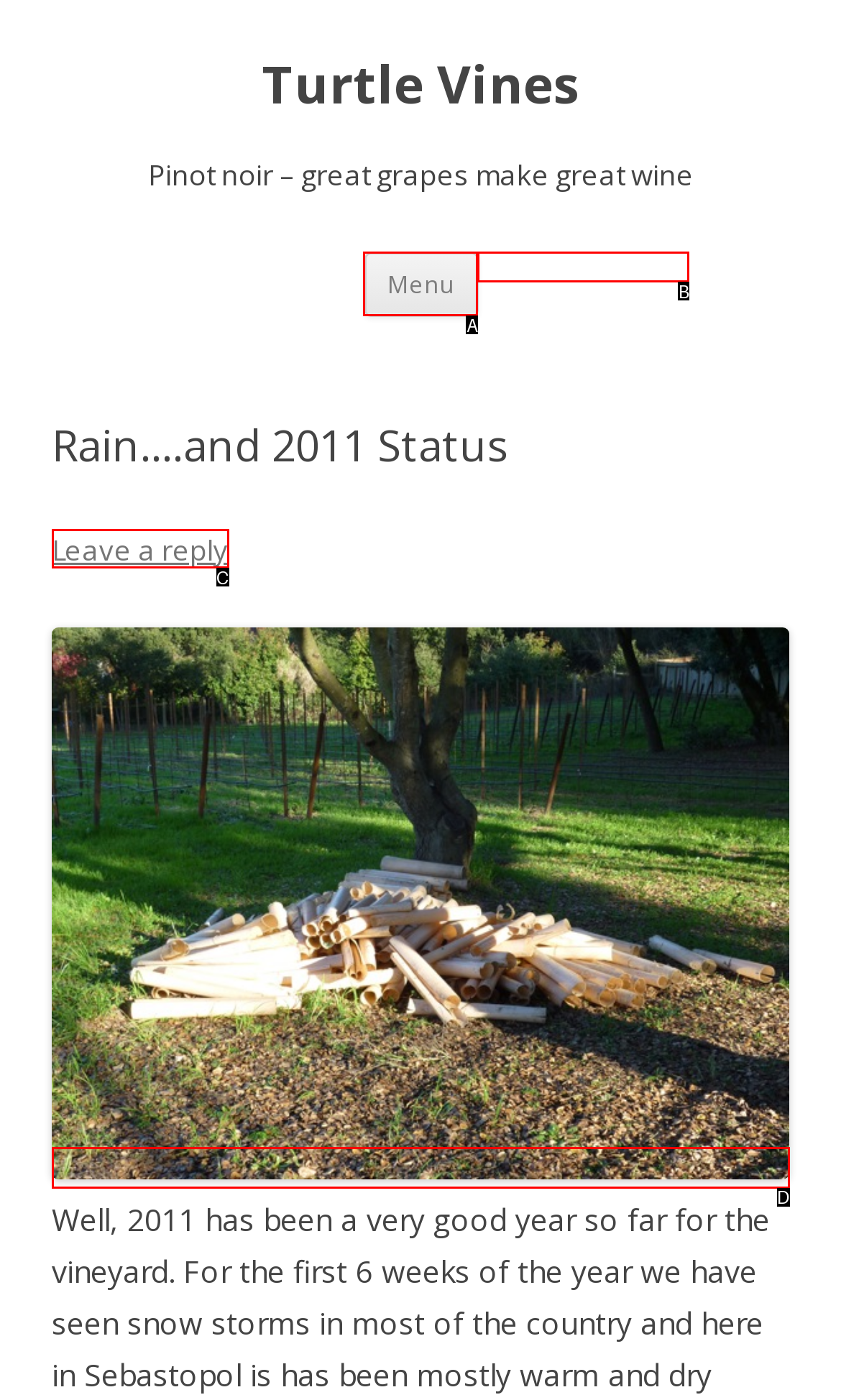Determine the option that aligns with this description: Skip to content
Reply with the option's letter directly.

B